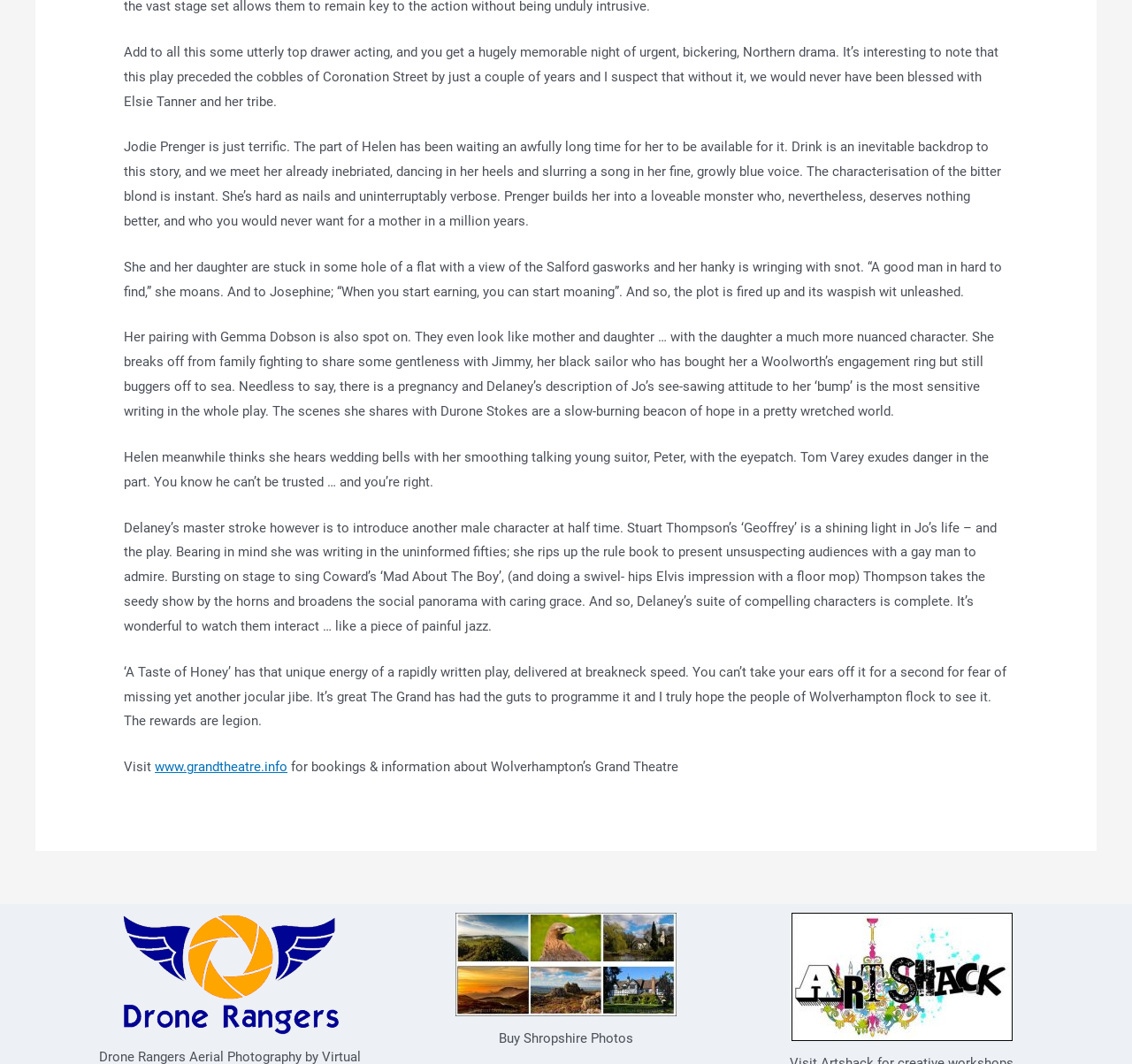Extract the bounding box coordinates for the HTML element that matches this description: "parent_node: Buy Shropshire Photos". The coordinates should be four float numbers between 0 and 1, i.e., [left, top, right, bottom].

[0.402, 0.858, 0.598, 0.955]